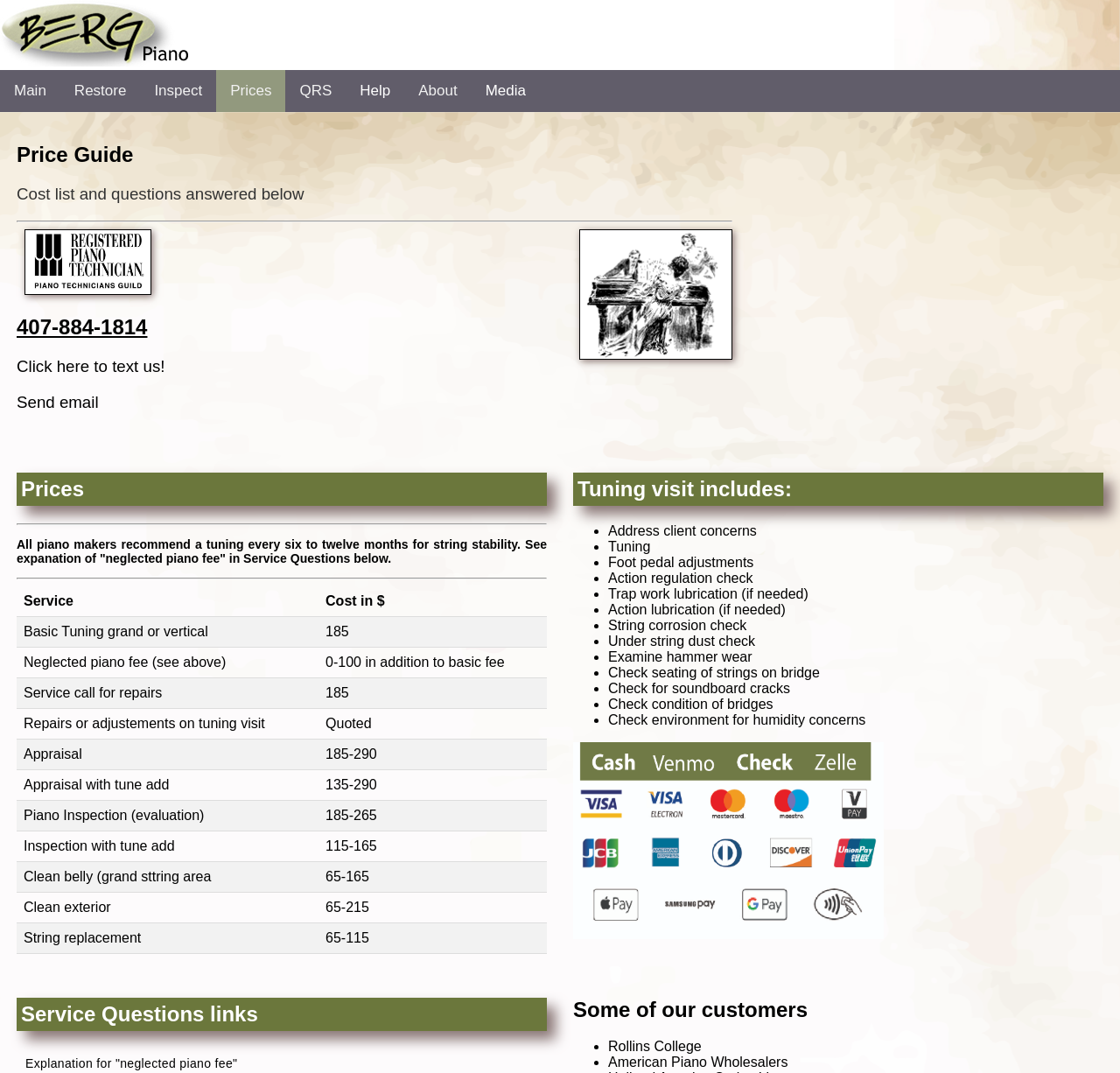How many services are listed in the price guide?
Utilize the information in the image to give a detailed answer to the question.

I found the number of services listed in the price guide by counting the number of rows in the table with the heading 'Prices', which has 11 rows, each corresponding to a different service.